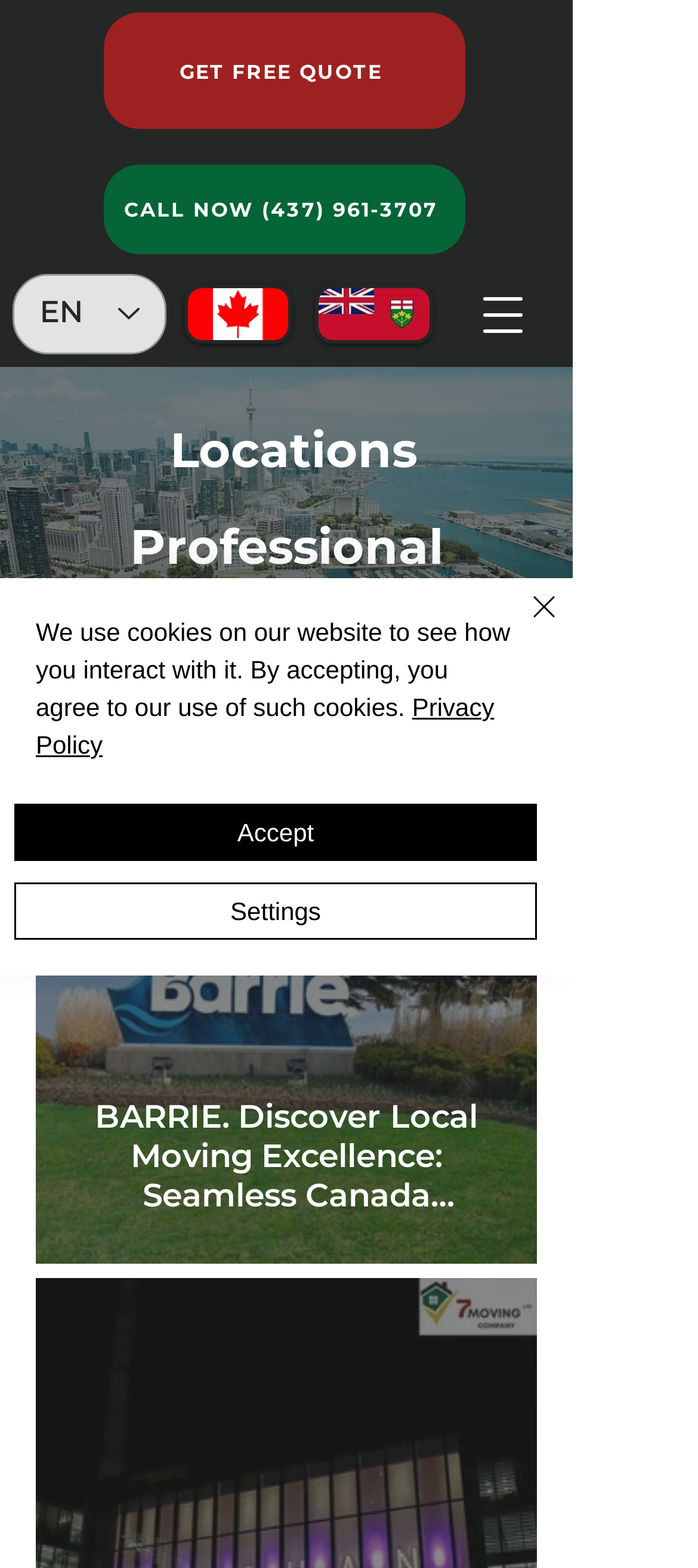How many images are on the webpage?
Using the image as a reference, deliver a detailed and thorough answer to the question.

I counted the image elements on the webpage, including the Canada flag, Ontario flag, City View, and two other images, totaling 5 images.